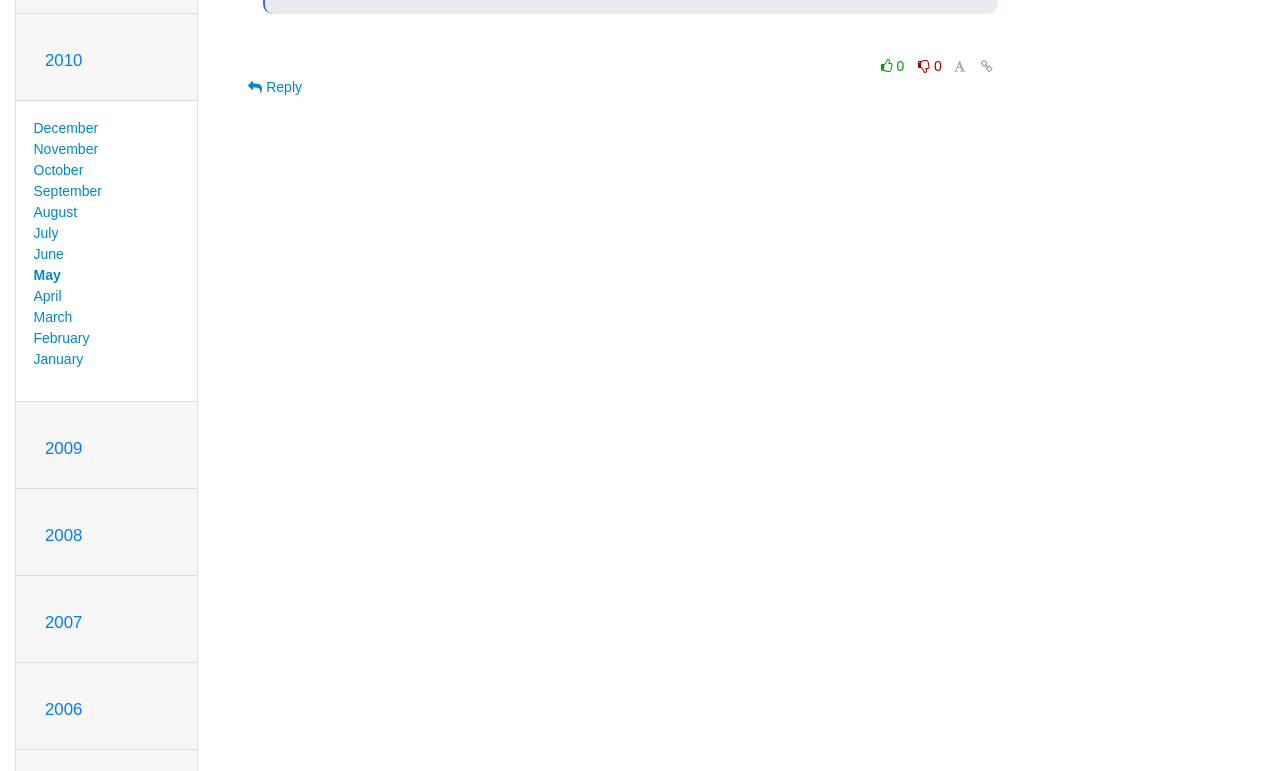Locate the bounding box coordinates of the element that should be clicked to fulfill the instruction: "View 2007".

[0.026, 0.783, 0.073, 0.832]